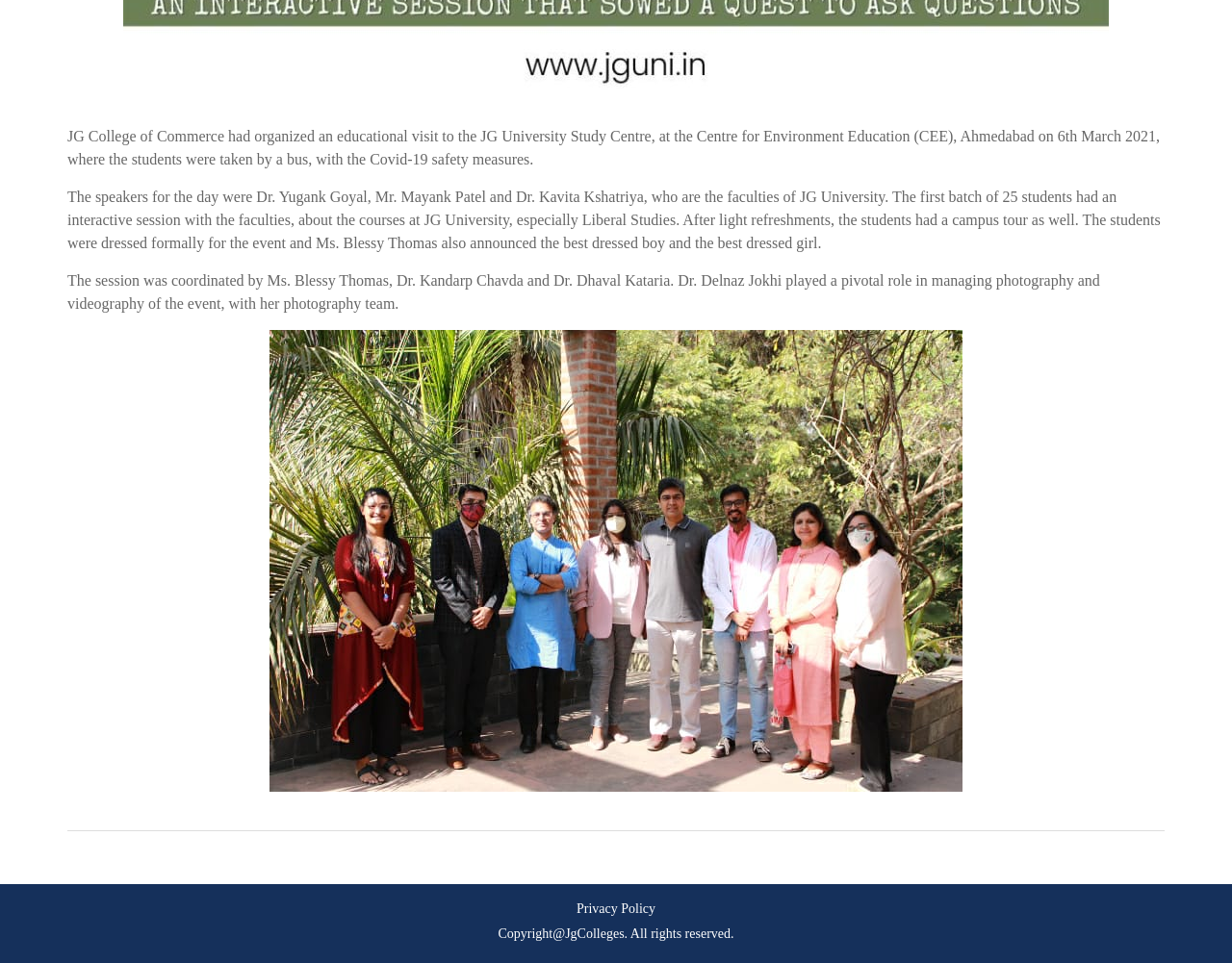Provide the bounding box coordinates of the HTML element described by the text: "Privacy Policy". The coordinates should be in the format [left, top, right, bottom] with values between 0 and 1.

[0.46, 0.938, 0.54, 0.951]